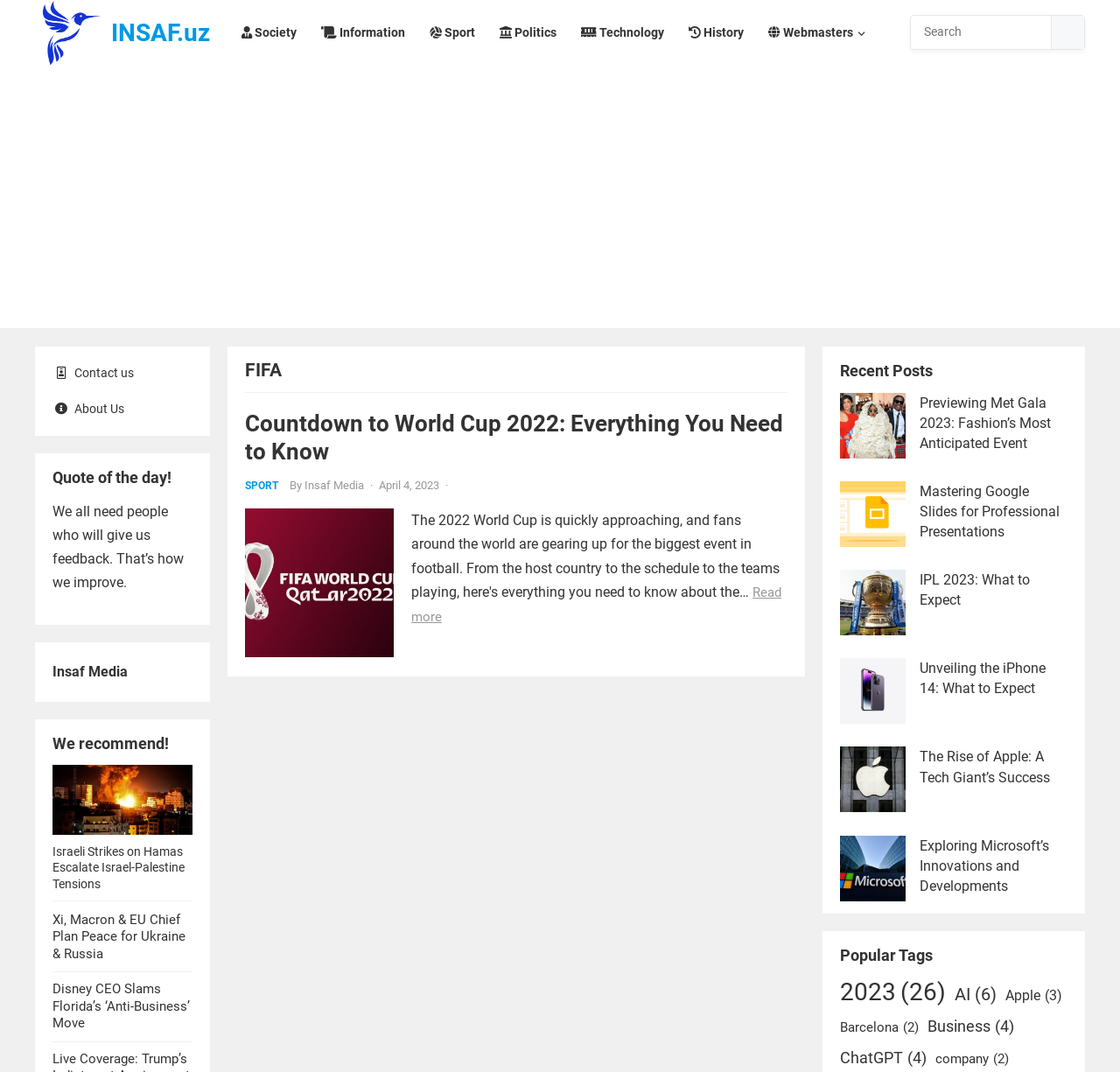Locate the bounding box coordinates of the clickable area to execute the instruction: "Search for something". Provide the coordinates as four float numbers between 0 and 1, represented as [left, top, right, bottom].

[0.813, 0.015, 0.952, 0.044]